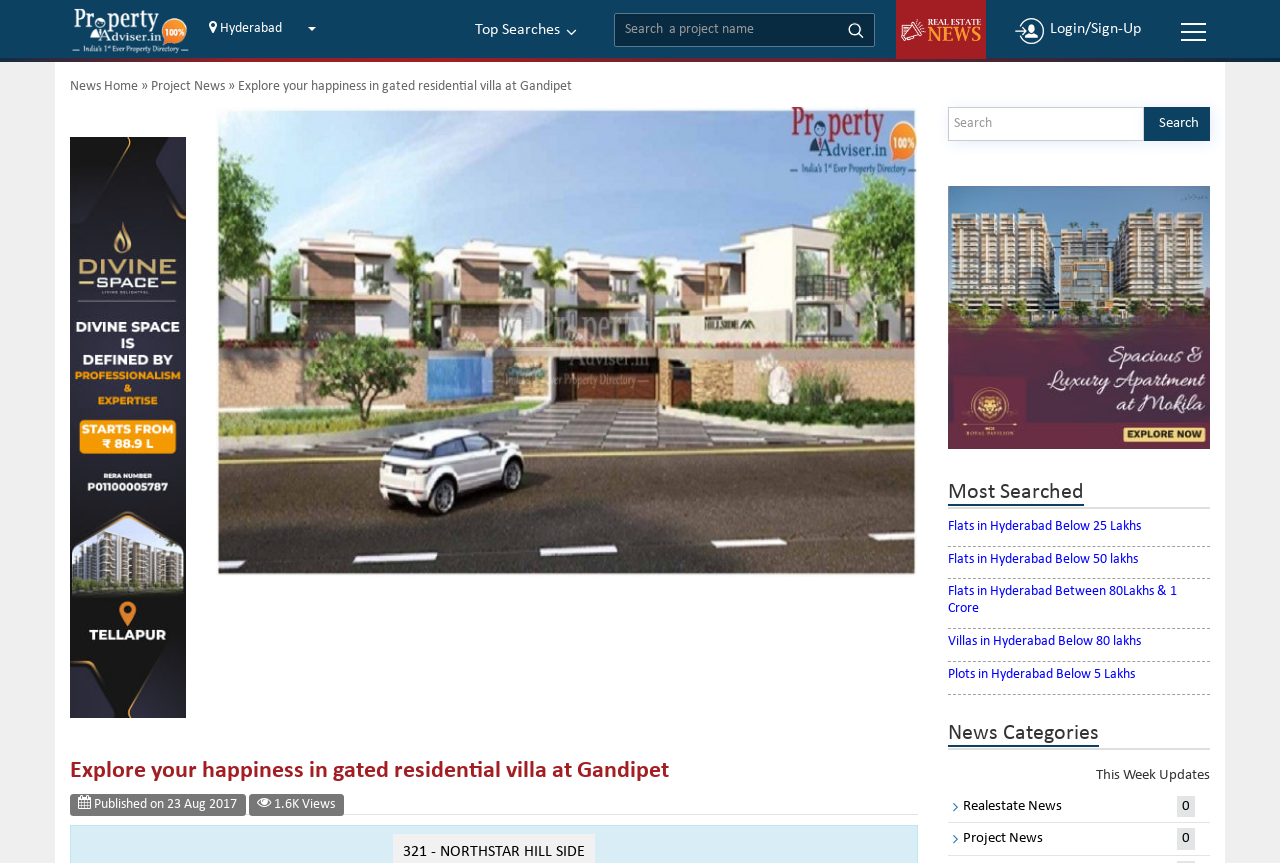Answer this question using a single word or a brief phrase:
What is the location of the residential villas?

Hyderabad